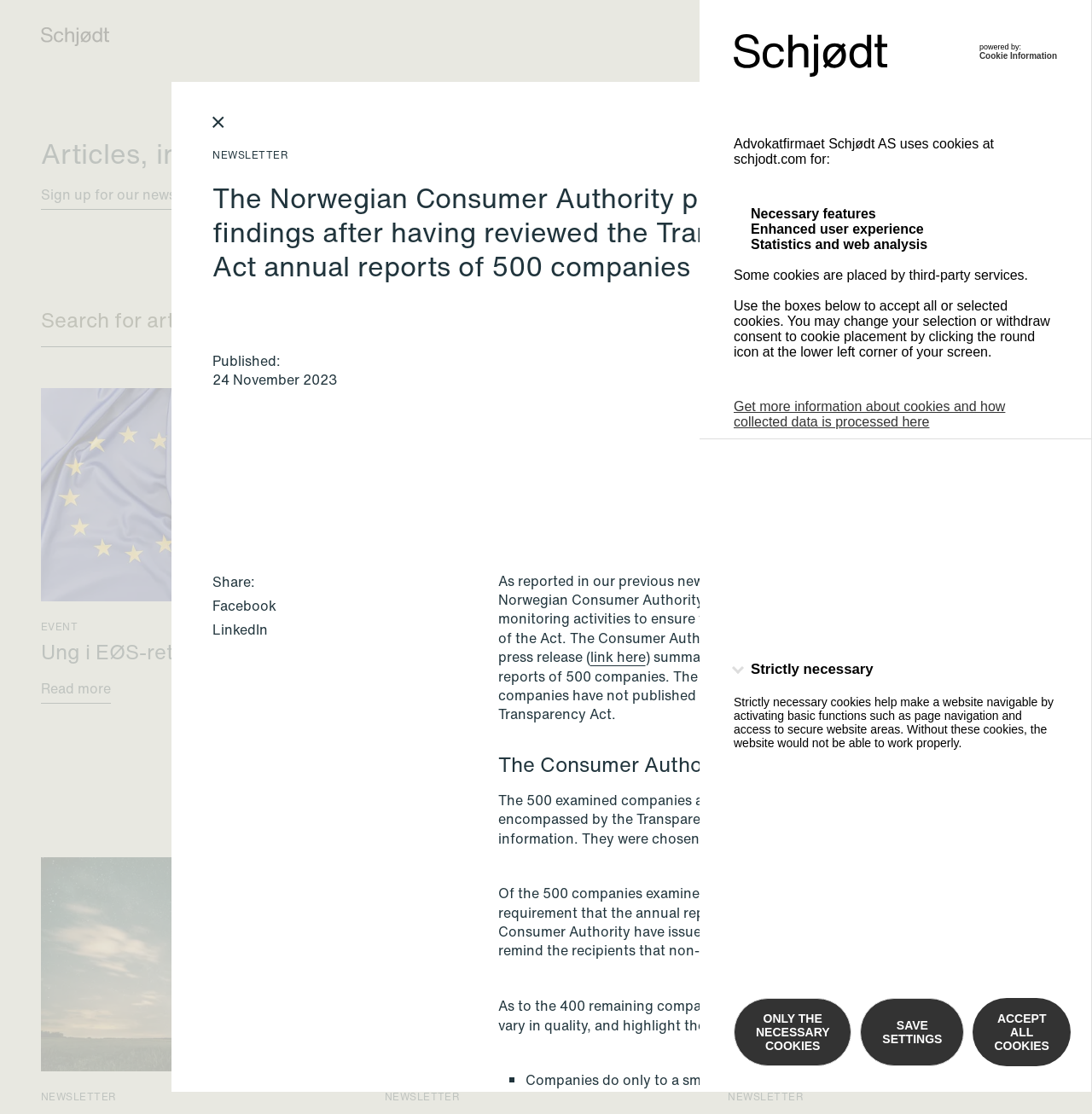Your task is to extract the text of the main heading from the webpage.

Articles, insights and events